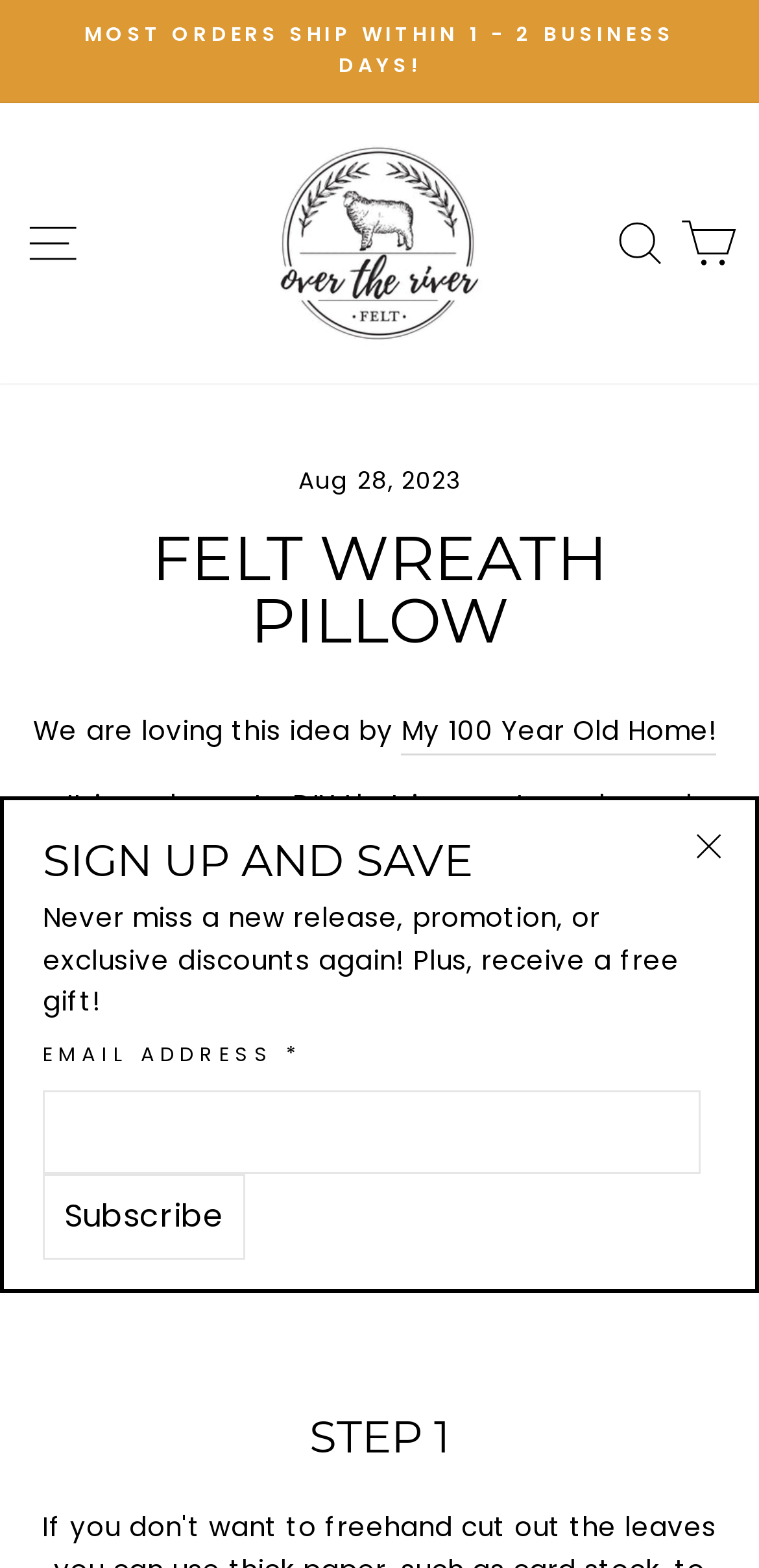What is the date of the post?
Please answer the question with a single word or phrase, referencing the image.

Aug 28, 2023